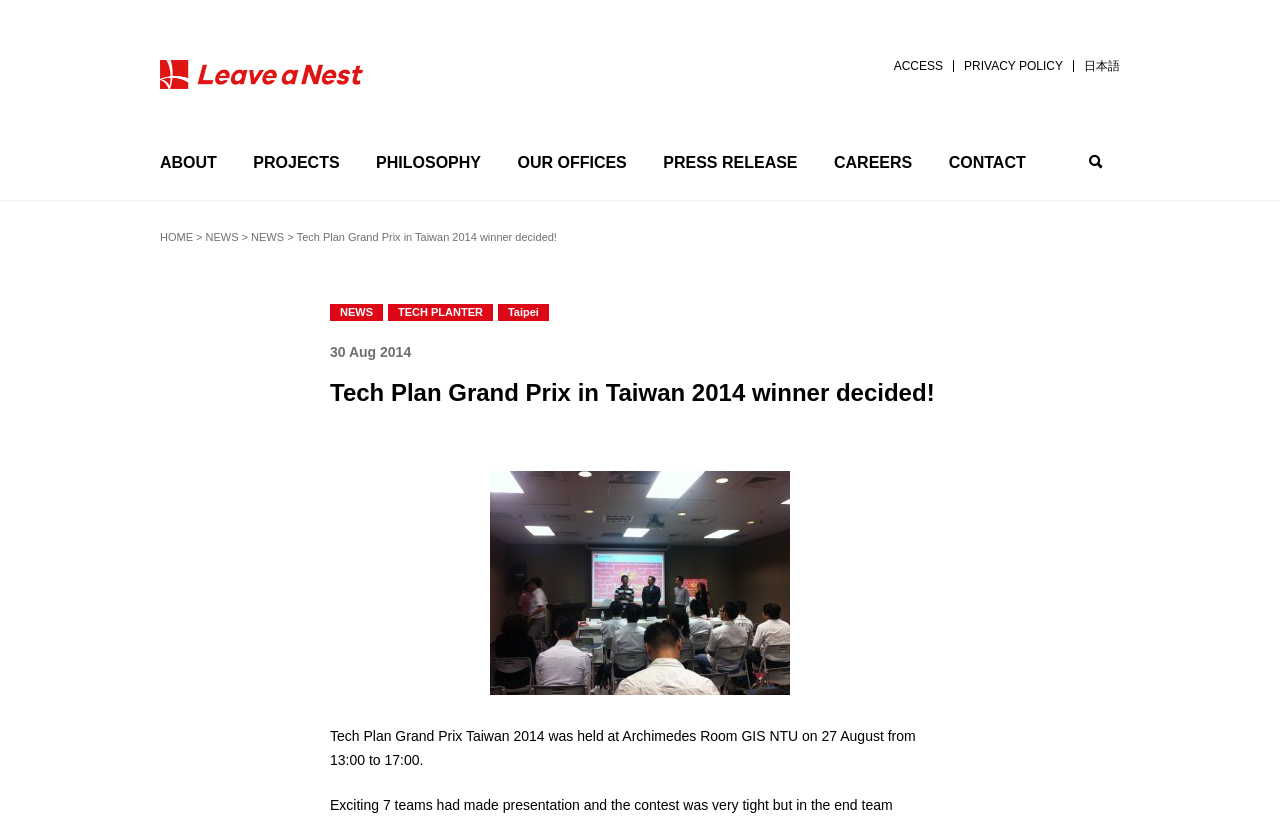Identify the bounding box for the UI element specified in this description: "PROJECTS". The coordinates must be four float numbers between 0 and 1, formatted as [left, top, right, bottom].

[0.198, 0.152, 0.265, 0.243]